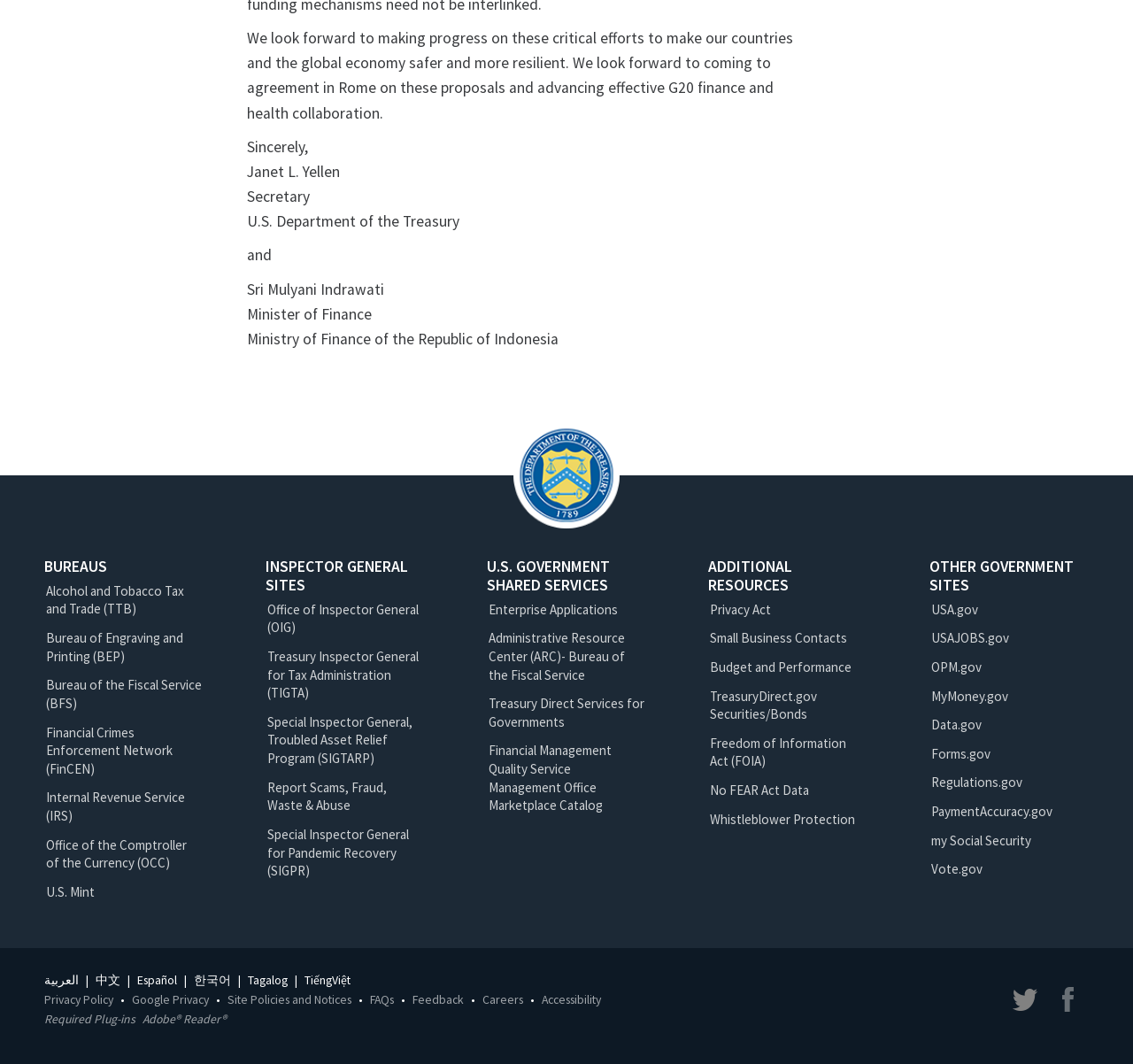Kindly provide the bounding box coordinates of the section you need to click on to fulfill the given instruction: "View the 'USA.gov' website".

[0.821, 0.565, 0.863, 0.58]